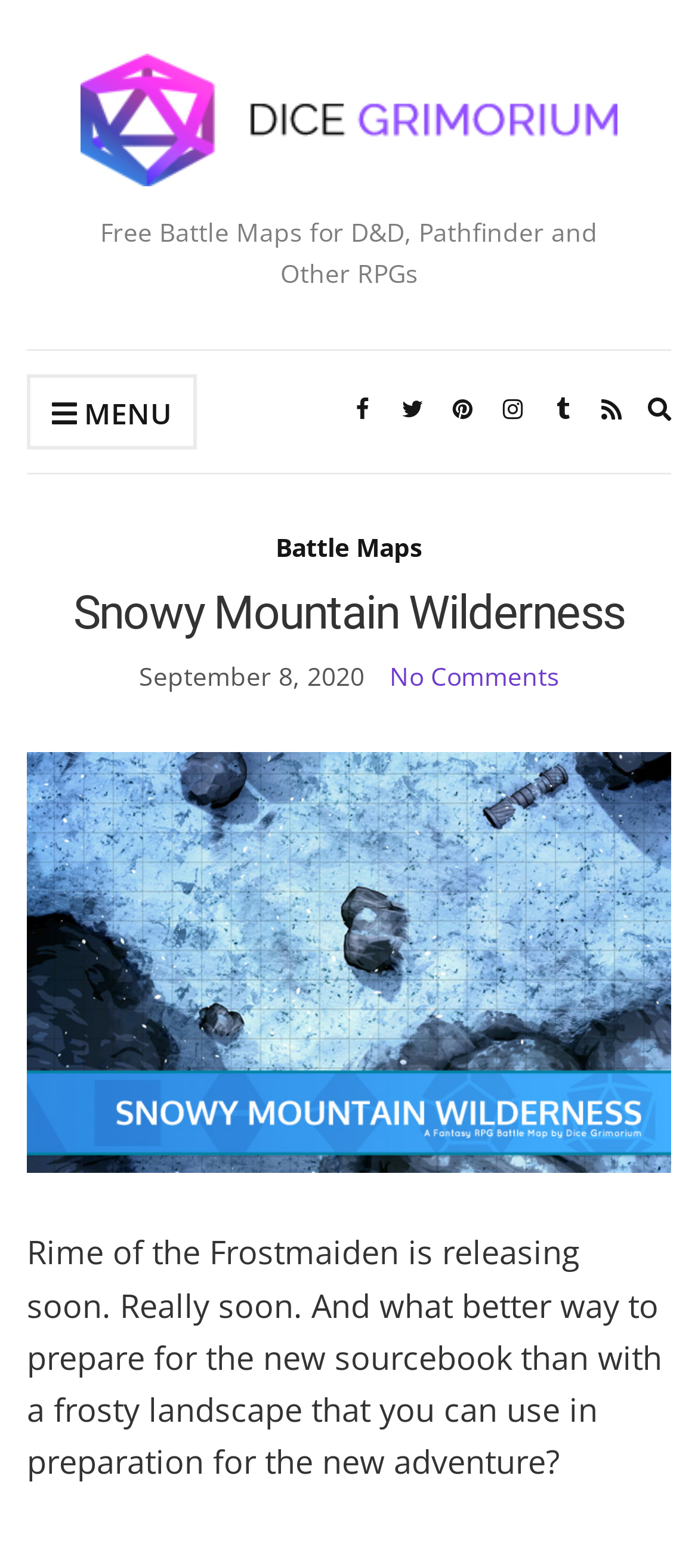Identify and extract the main heading from the webpage.

Snowy Mountain Wilderness